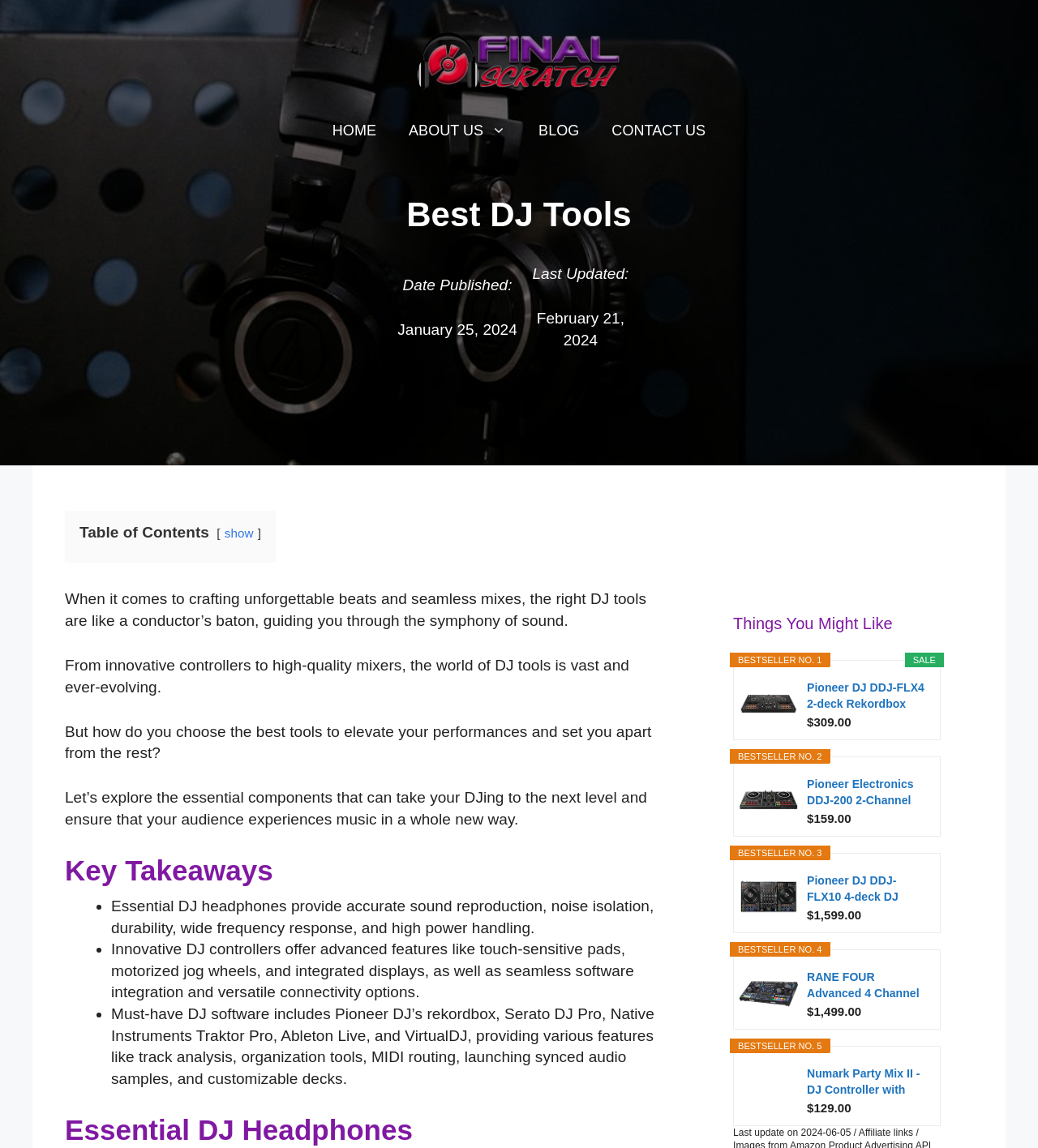What is the purpose of DJ software?
Look at the image and construct a detailed response to the question.

According to the webpage content, DJ software such as Pioneer DJ's rekordbox, Serato DJ Pro, and Native Instruments Traktor Pro provide various features for DJs, including track analysis, organization tools, MIDI routing, and launching synced audio samples. These features help DJs to create and perform their music.